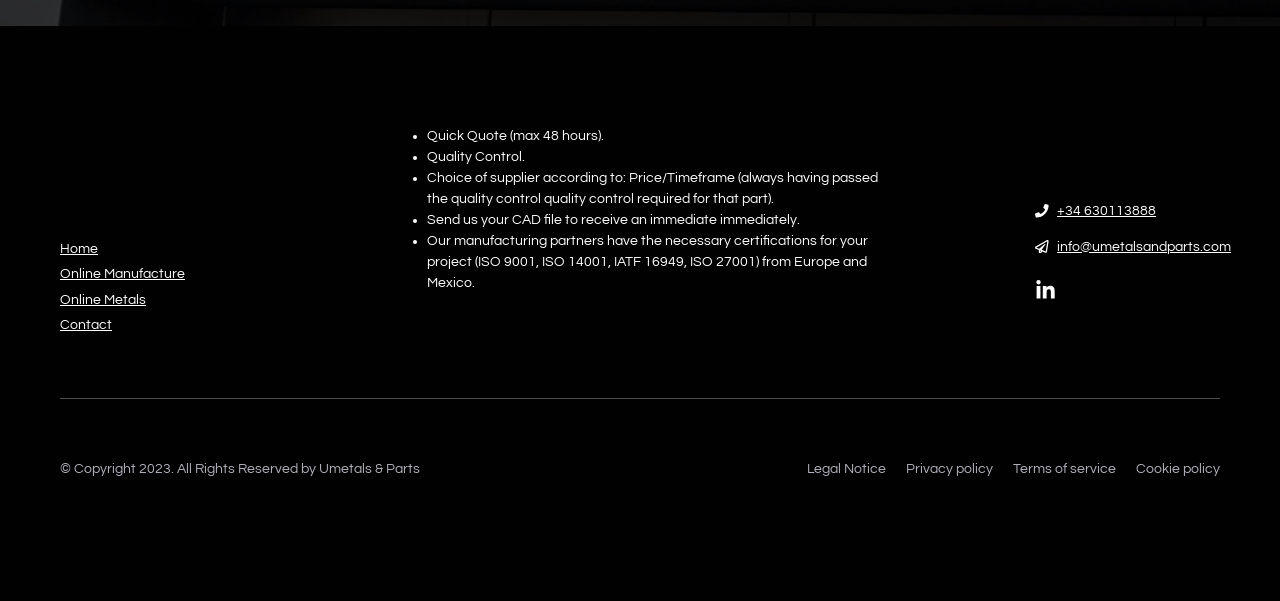Carefully observe the image and respond to the question with a detailed answer:
What is the purpose of sending a CAD file?

According to the StaticText element, sending a CAD file will allow the user to receive an immediate quote, as stated in the text 'Send us your CAD file to receive an immediate immediately'.